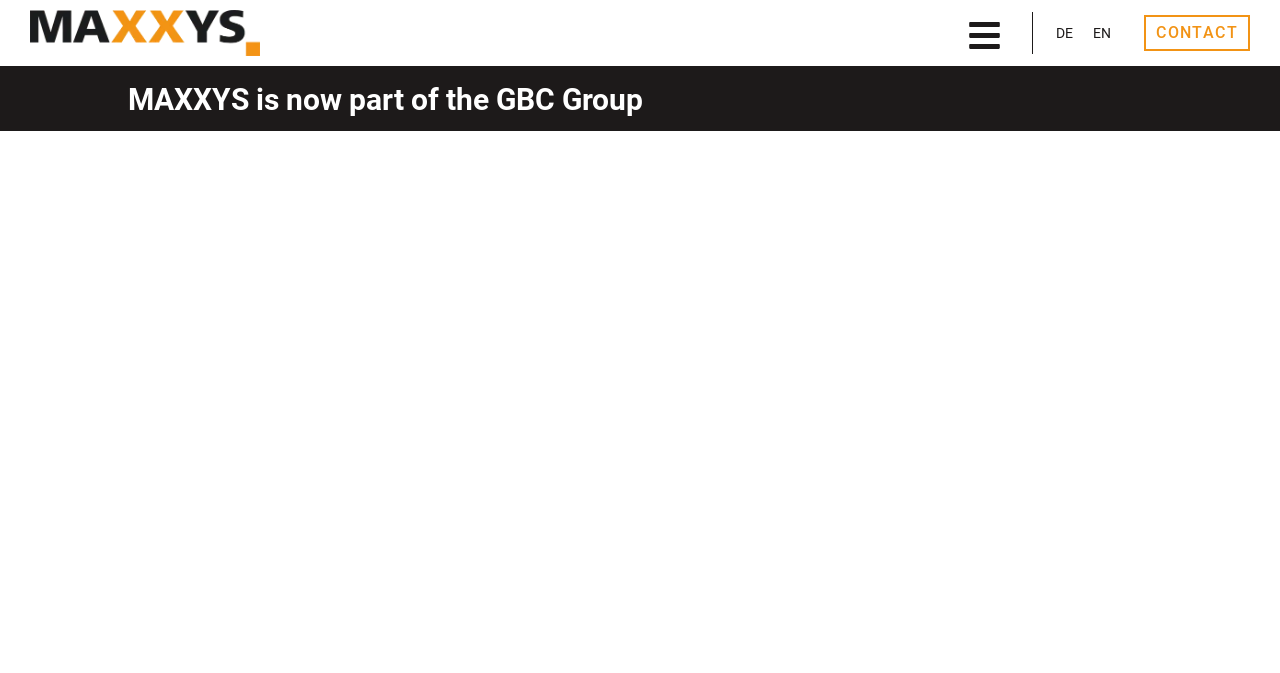What is the main title displayed on this webpage?

MAXXYS is now part of the GBC Group